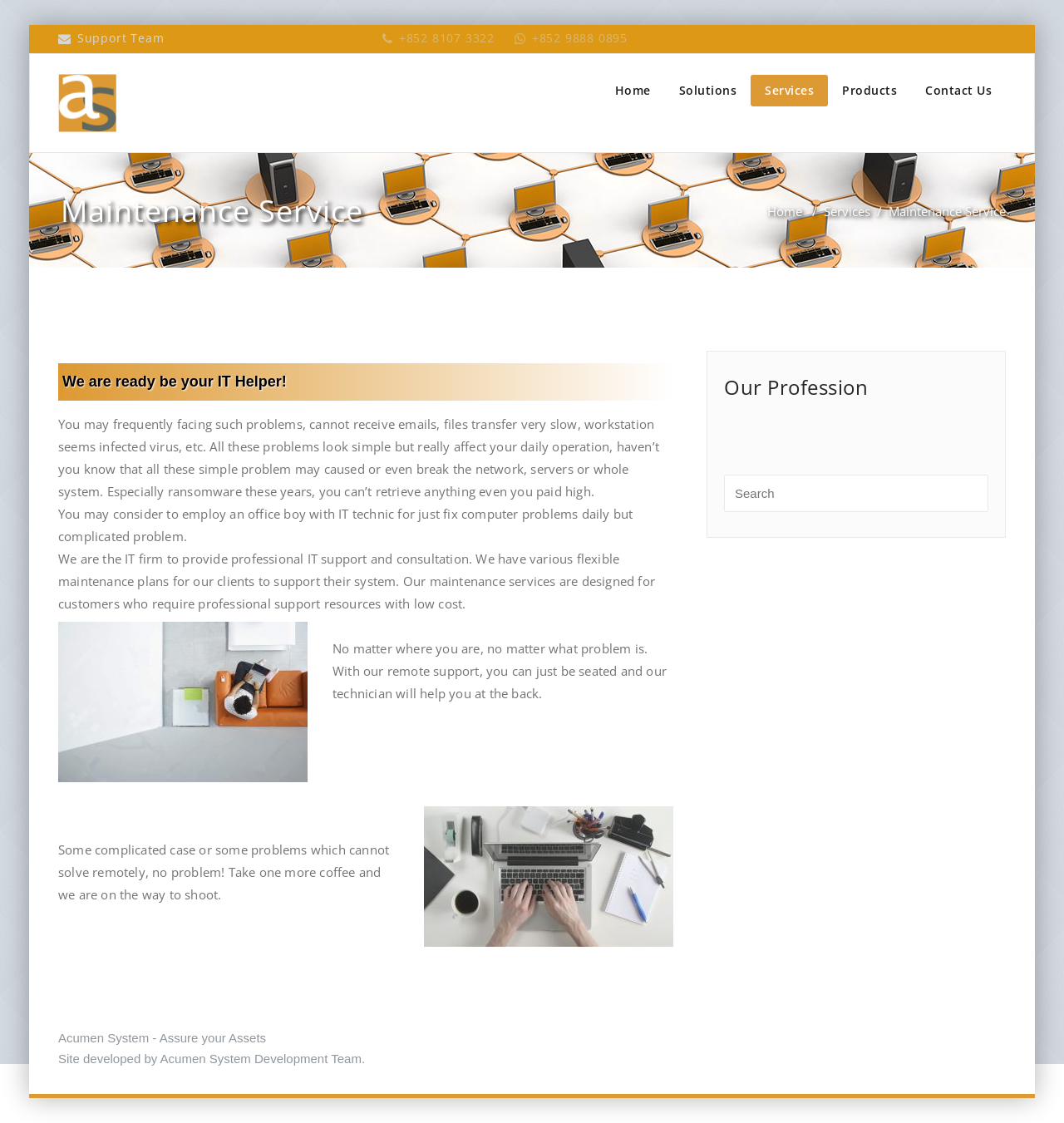Can users get remote support?
Use the information from the image to give a detailed answer to the question.

I read the static text 'No matter where you are, no matter what problem is. With our remote support, you can just be seated and our technician will help you at the back.' which indicates that users can get remote support.